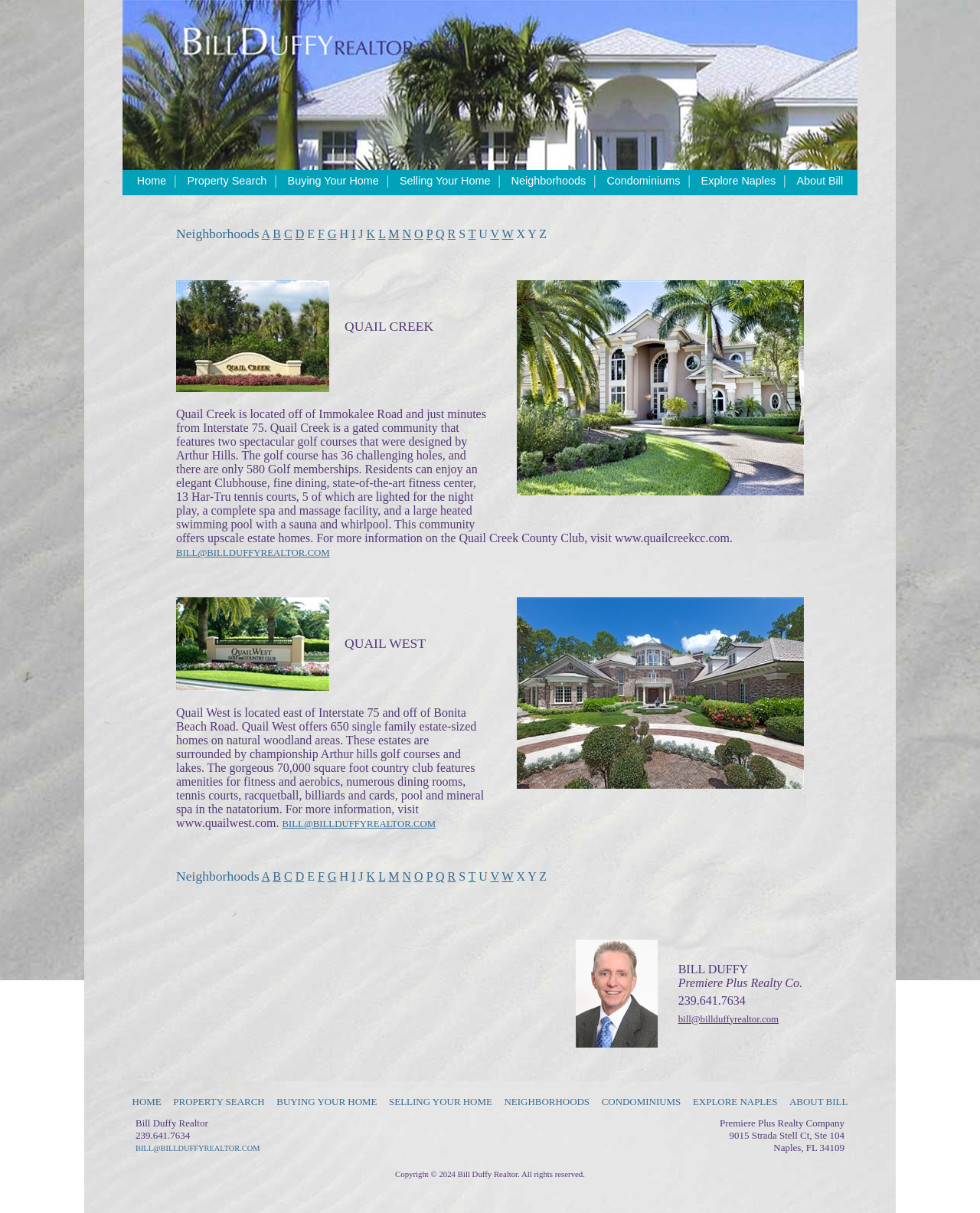Please analyze the image and provide a thorough answer to the question:
What is the name of the realtor?

The name of the realtor can be found in the top navigation bar, where it says 'Bill Duffy Realtor', and also in the footer section, where it says 'Bill Duffy - Realtor in Naples, FL'.